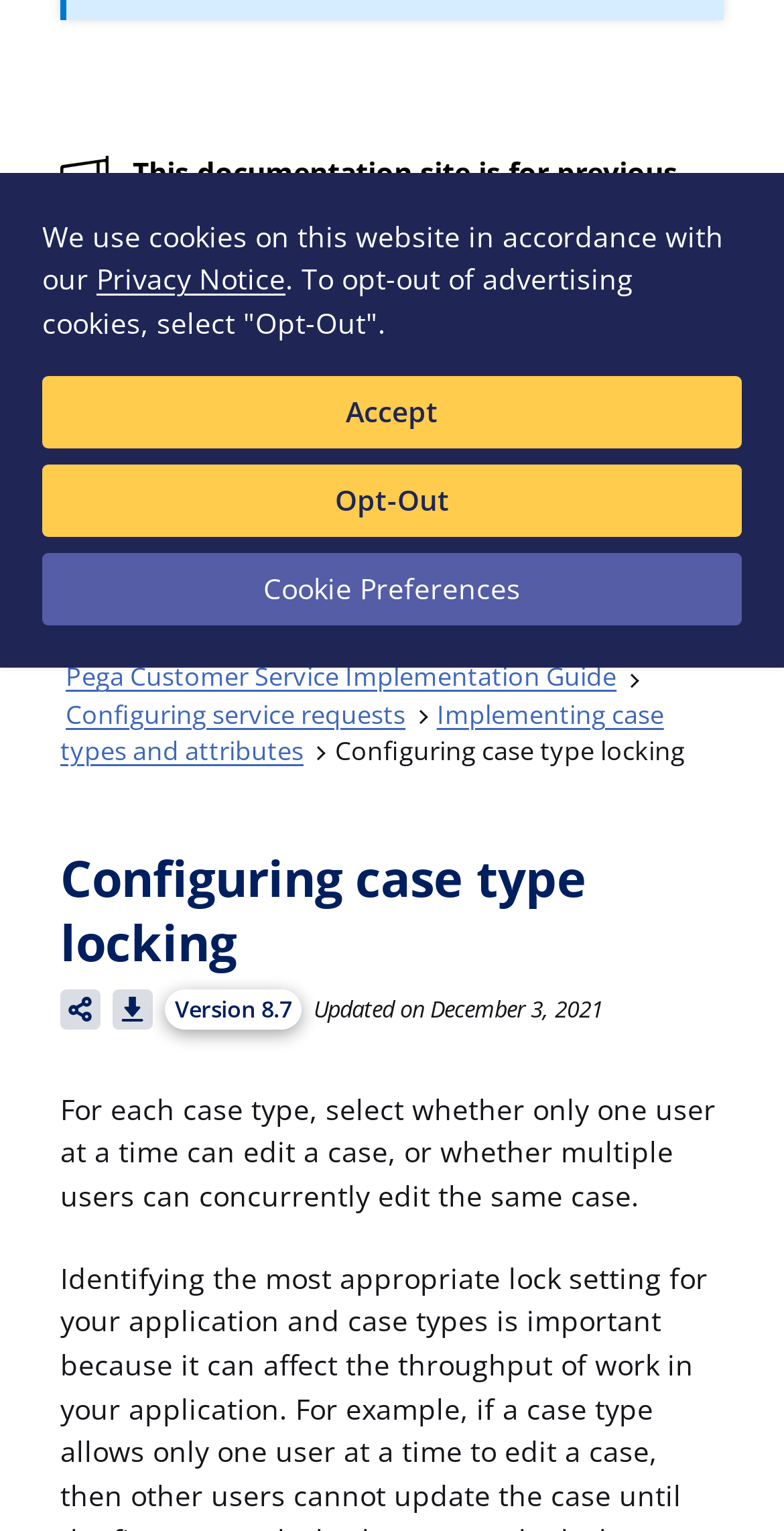Please specify the bounding box coordinates in the format (top-left x, top-left y, bottom-right x, bottom-right y), with all values as floating point numbers between 0 and 1. Identify the bounding box of the UI element described by: aria-label="Share"

[0.077, 0.646, 0.129, 0.673]